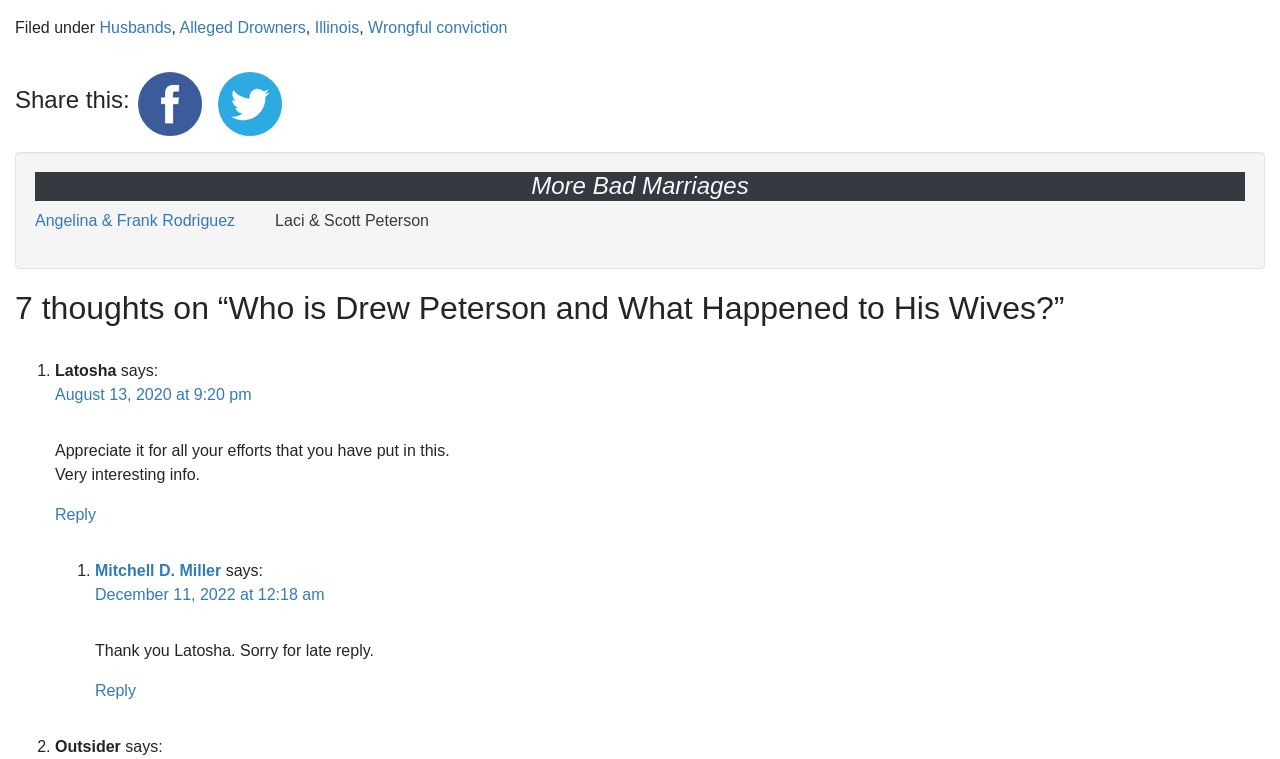What is the topic of the article?
Based on the screenshot, give a detailed explanation to answer the question.

The heading '7 thoughts on “Who is Drew Peterson and What Happened to His Wives?”' suggests that the article is about Drew Peterson and his wives.